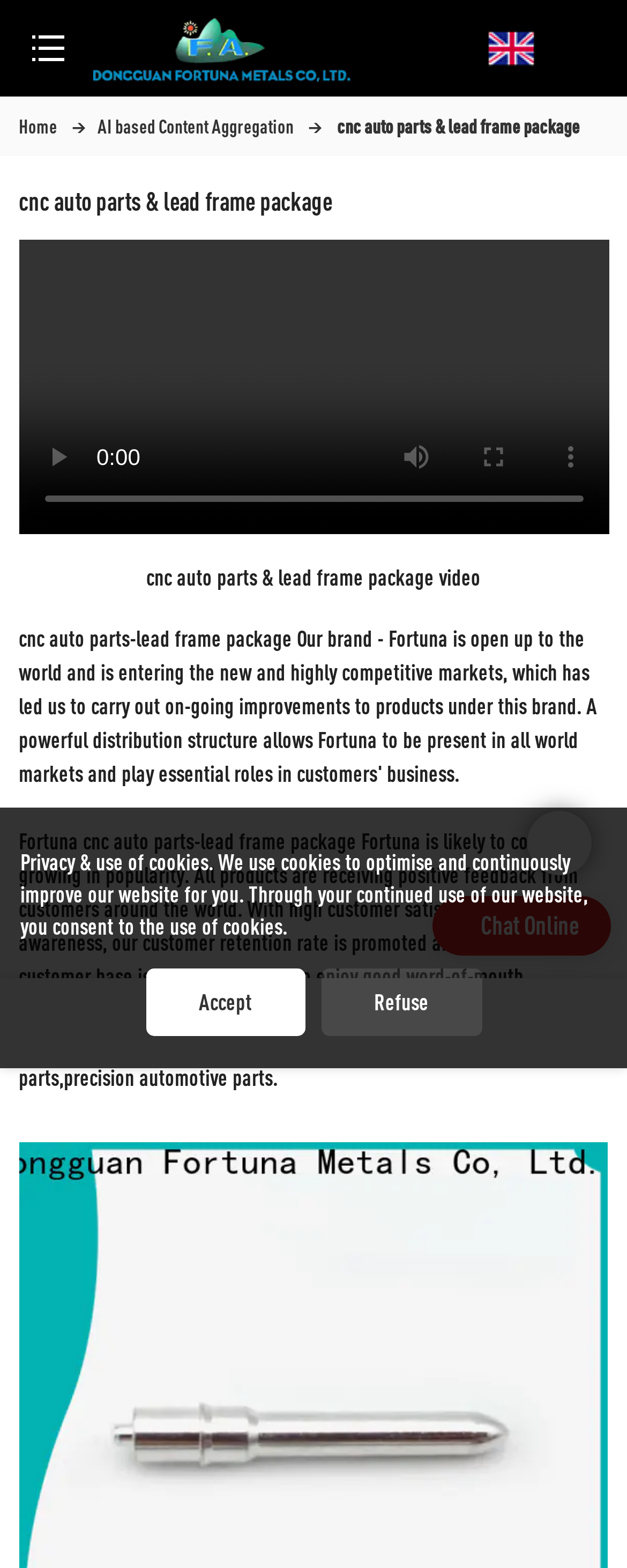What is the company name?
From the screenshot, provide a brief answer in one word or phrase.

Fortuna